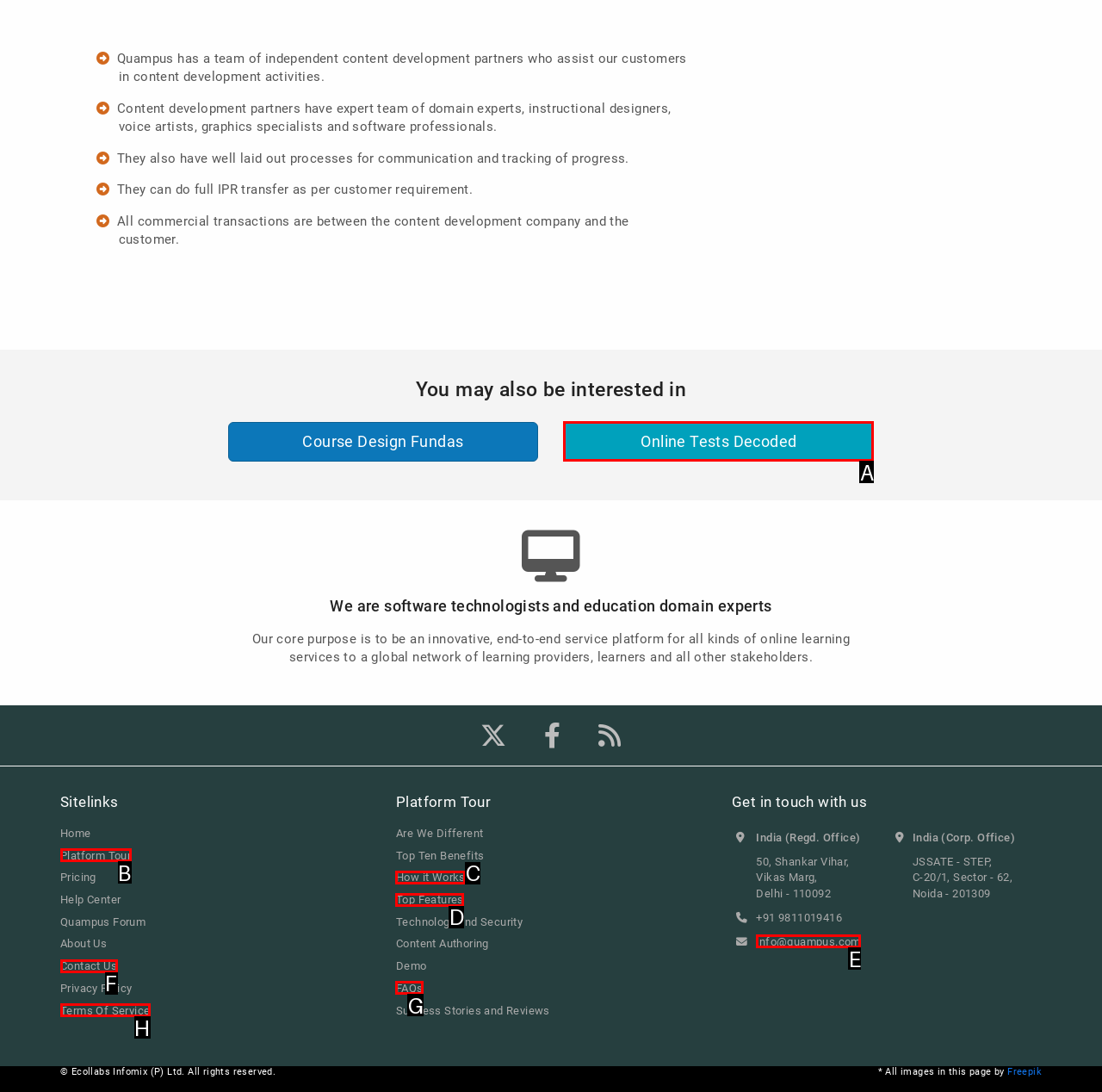For the task "Click on 'info@quampus.com'", which option's letter should you click? Answer with the letter only.

E